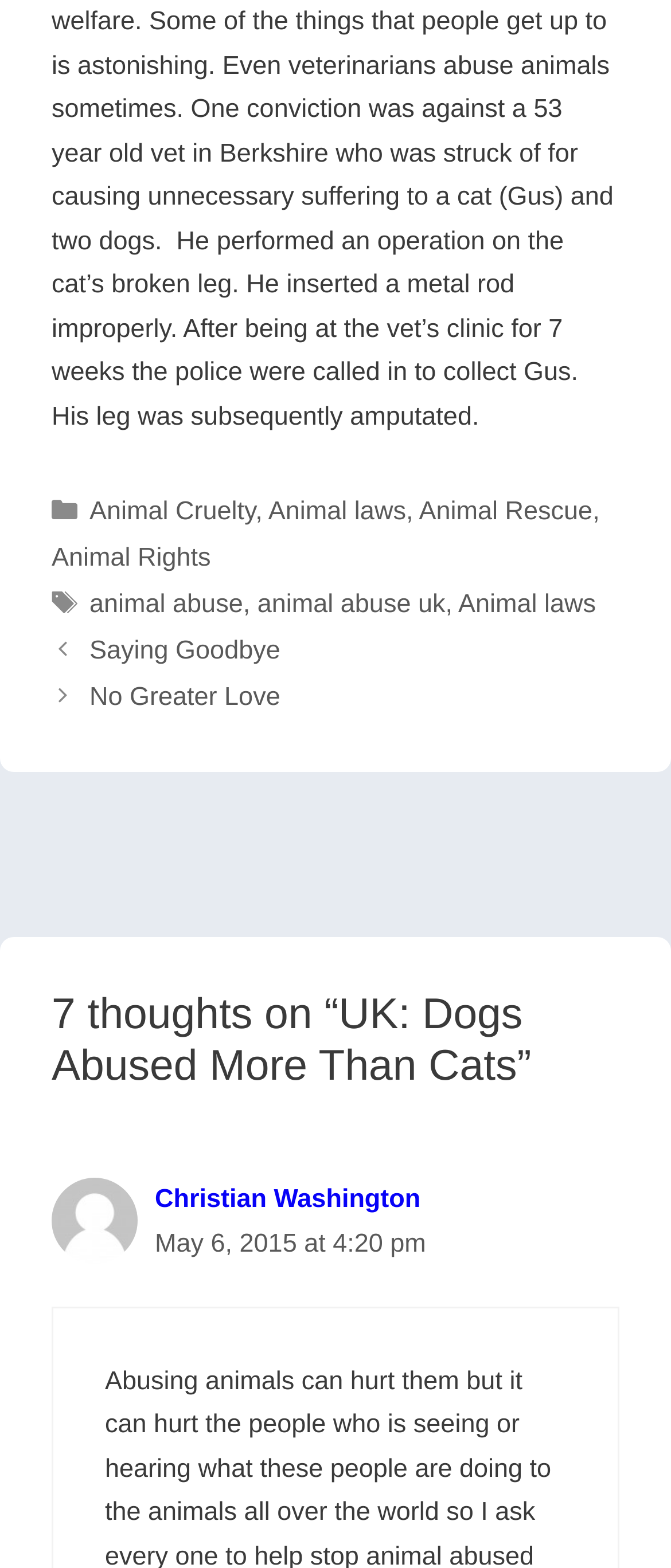Locate the bounding box coordinates of the area to click to fulfill this instruction: "Read about 'Animal Cruelty'". The bounding box should be presented as four float numbers between 0 and 1, in the order [left, top, right, bottom].

[0.133, 0.317, 0.381, 0.335]